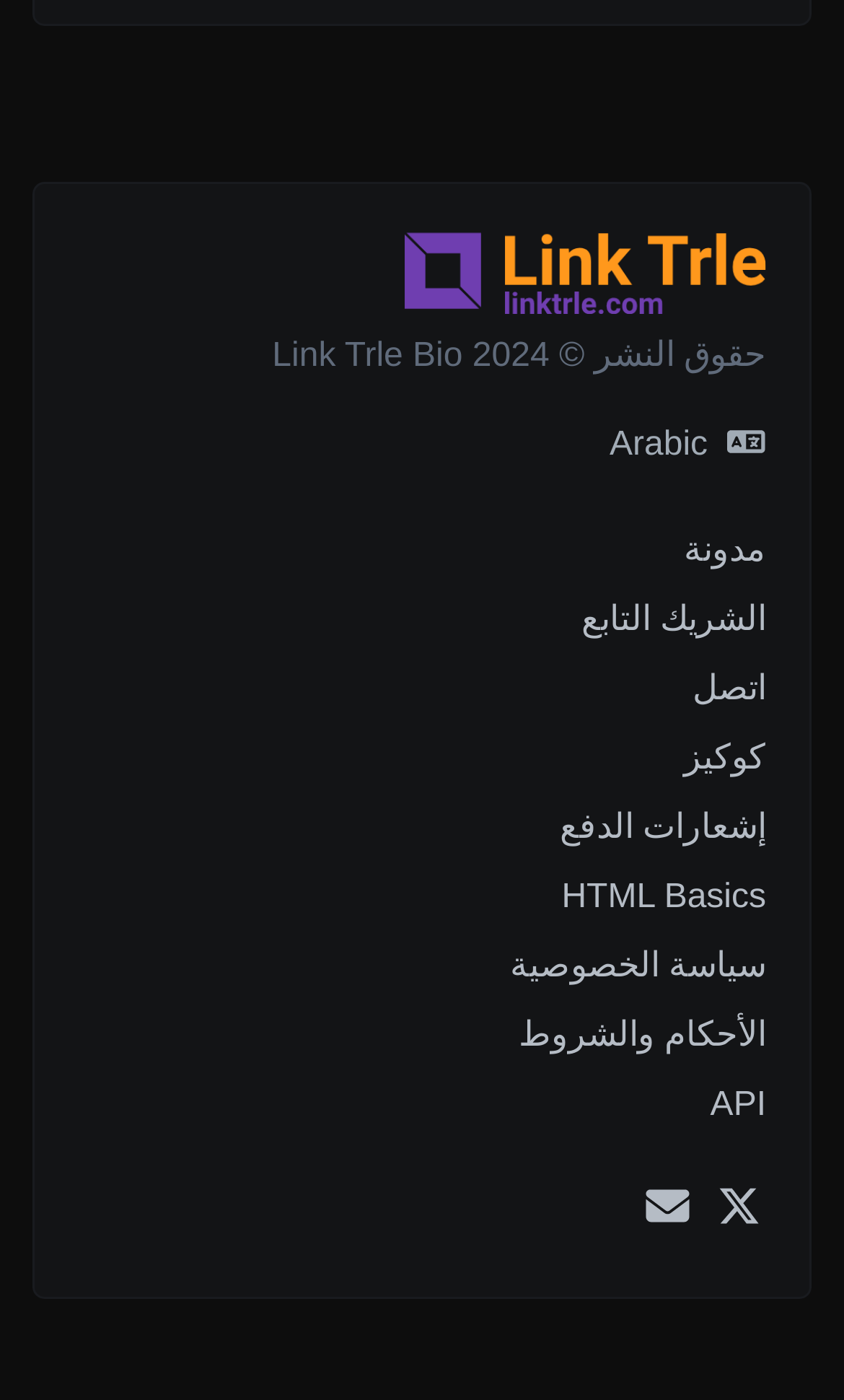Identify the bounding box of the UI element that matches this description: "API".

[0.842, 0.776, 0.908, 0.803]